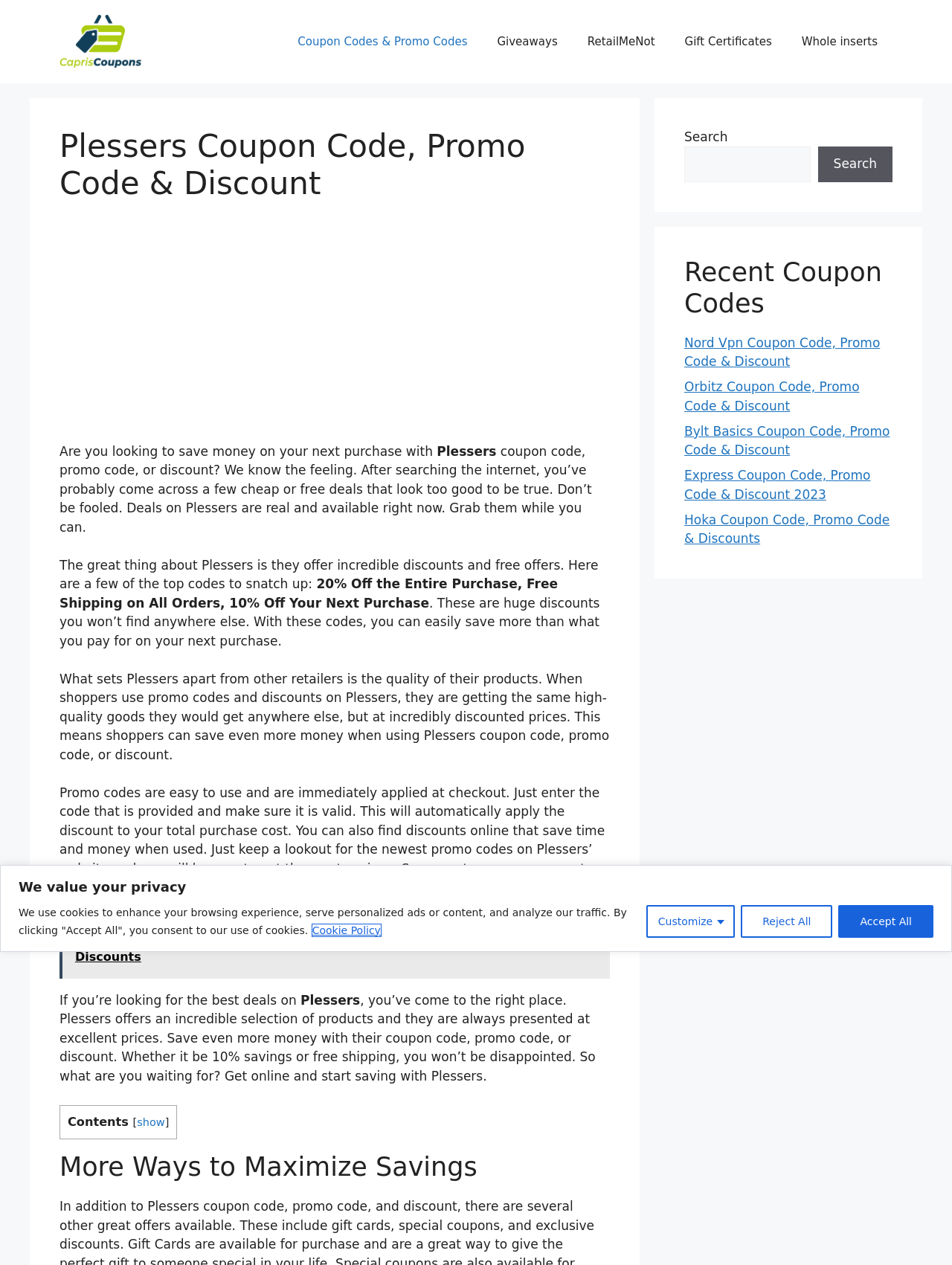Respond with a single word or phrase to the following question: What is the purpose of Plessers?

To save money